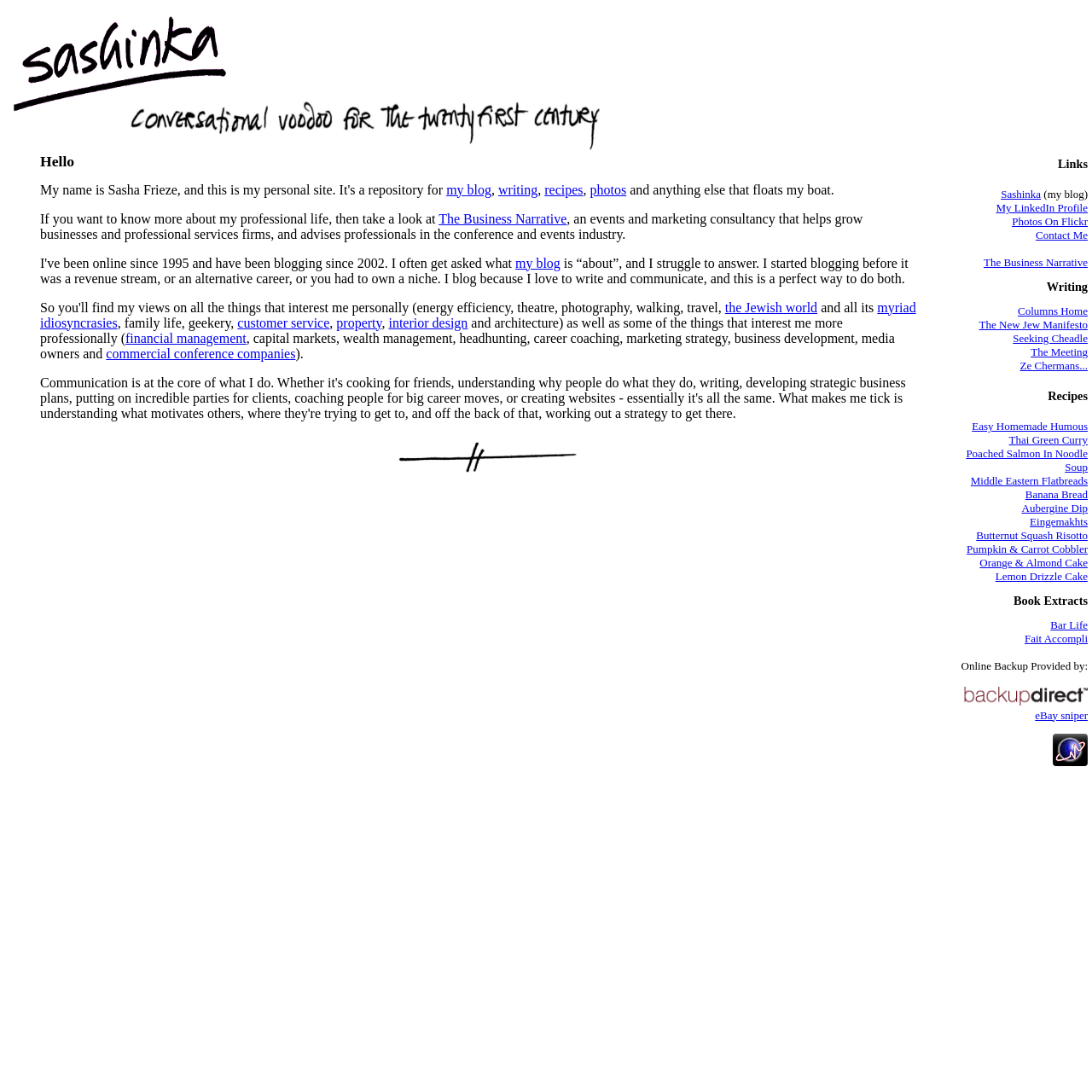Using the webpage screenshot, find the UI element described by Poached Salmon In Noodle Soup. Provide the bounding box coordinates in the format (top-left x, top-left y, bottom-right x, bottom-right y), ensuring all values are floating point numbers between 0 and 1.

[0.885, 0.409, 0.996, 0.433]